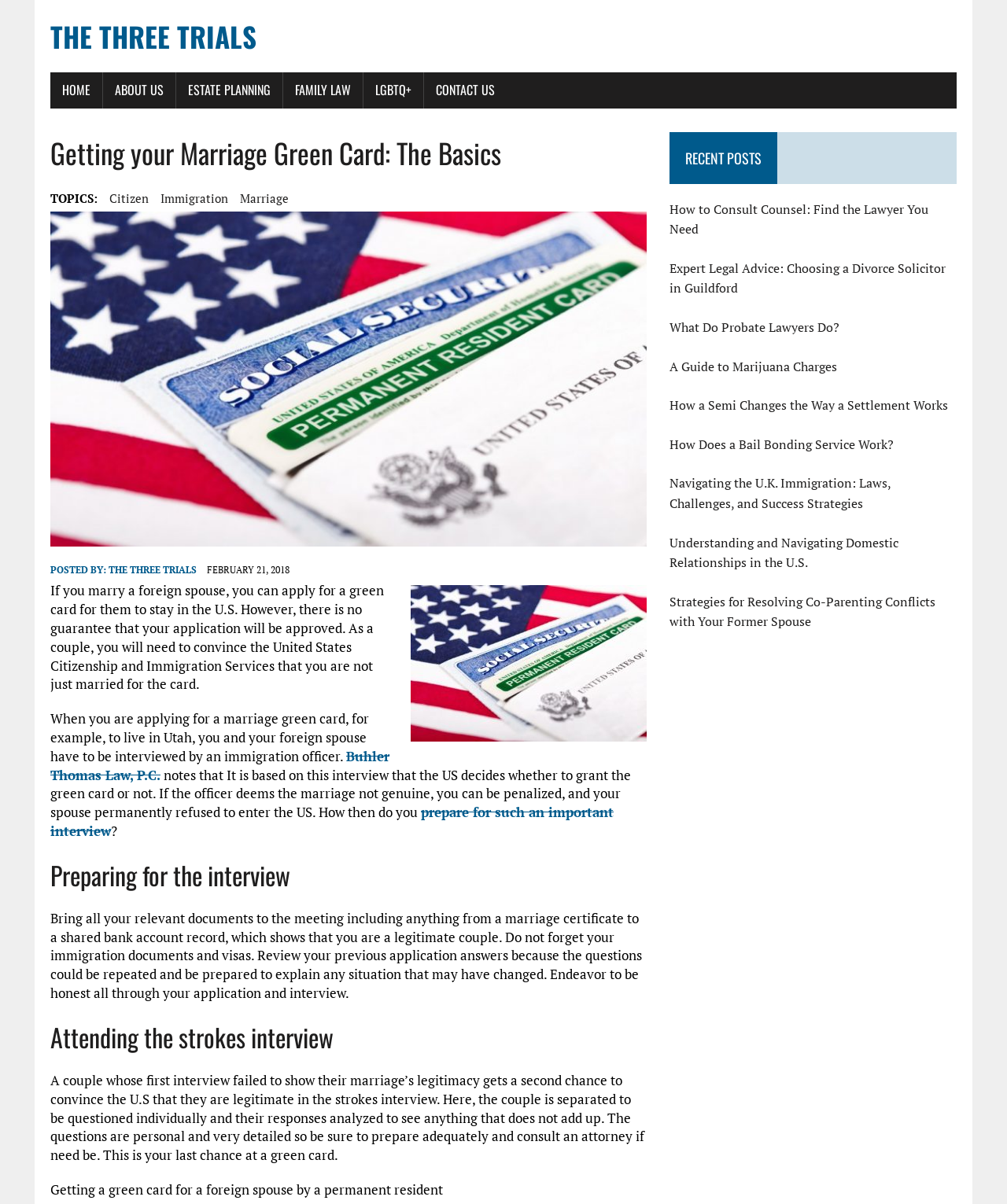Kindly determine the bounding box coordinates for the area that needs to be clicked to execute this instruction: "View the 'Codiing course' article".

None